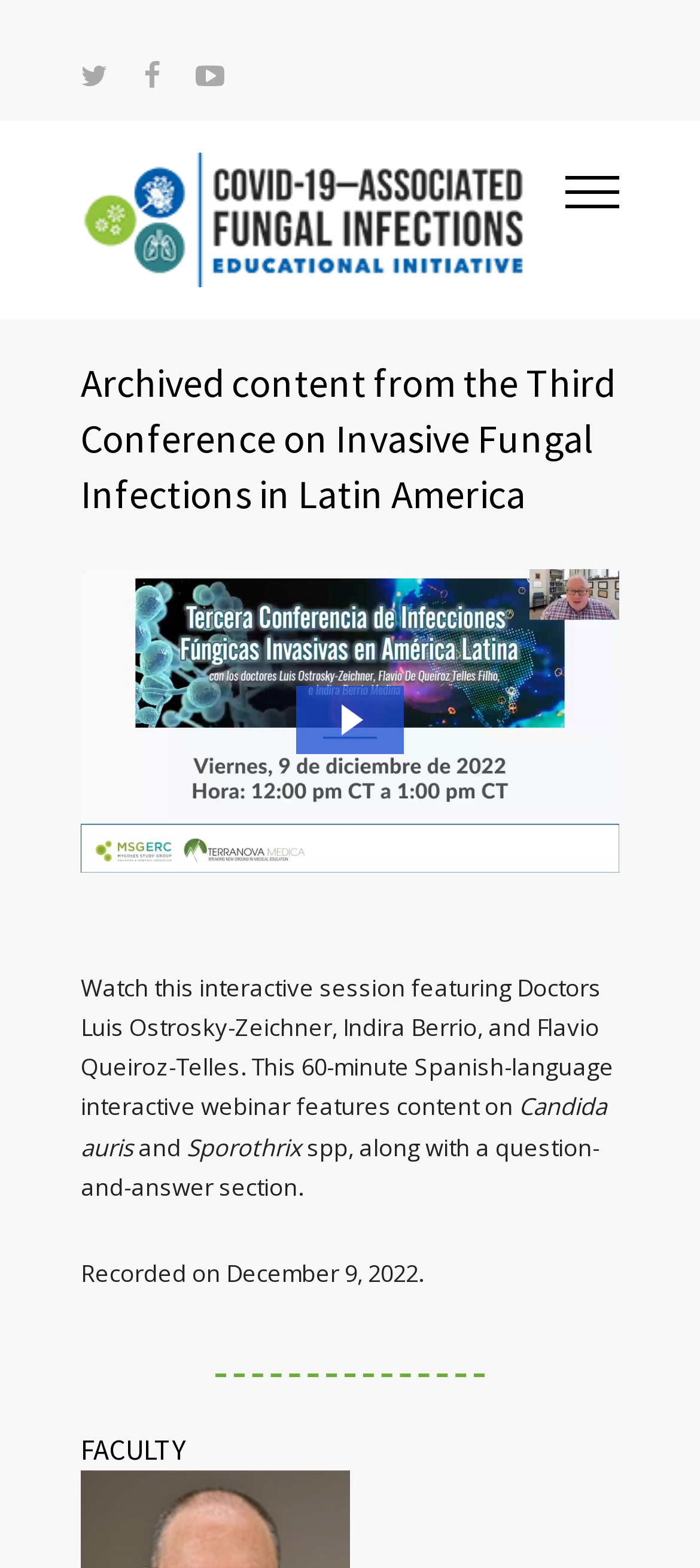Based on the visual content of the image, answer the question thoroughly: What is the language of the interactive webinar?

I found this answer by reading the StaticText element with the content 'This 60-minute Spanish-language interactive webinar...' which explicitly states that the language of the webinar is Spanish.